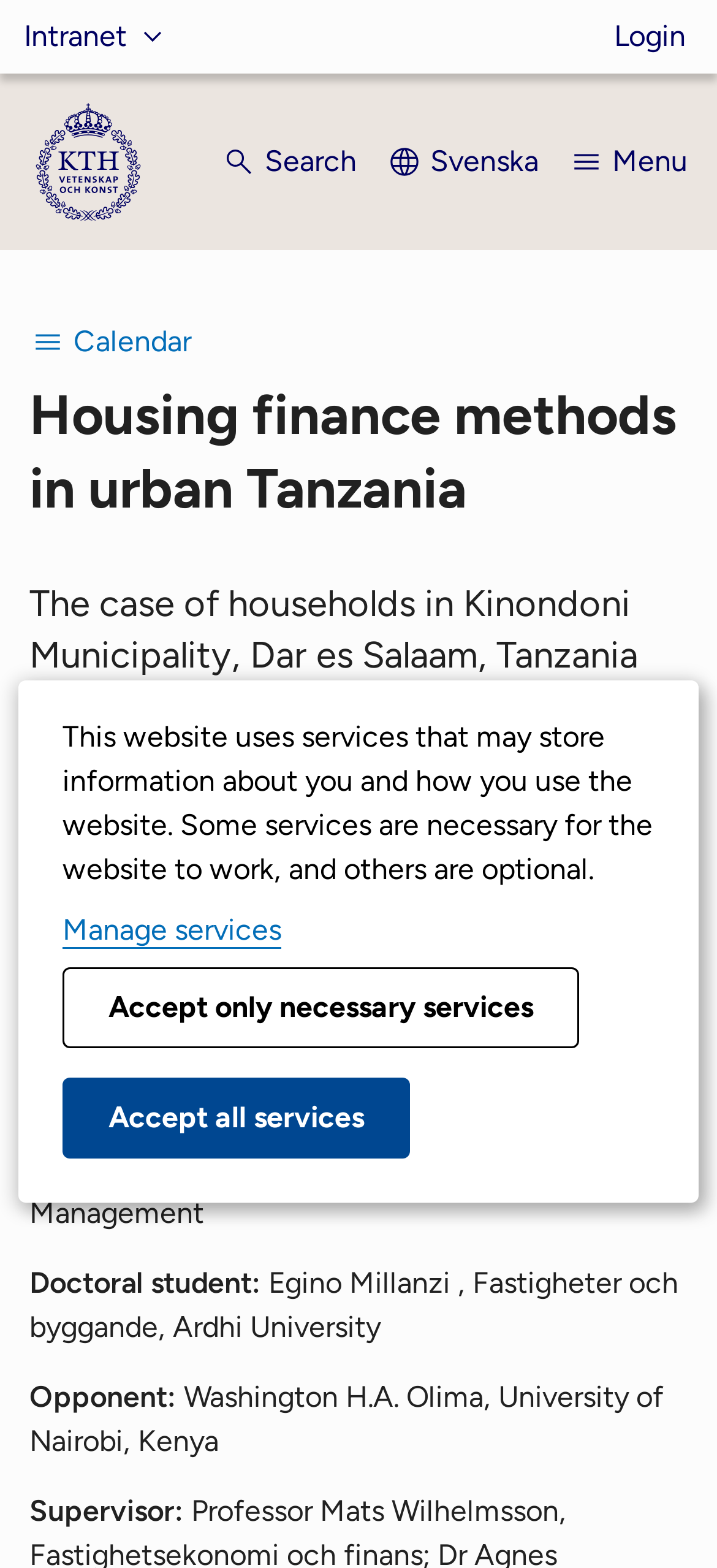Please pinpoint the bounding box coordinates for the region I should click to adhere to this instruction: "Switch to Swedish".

[0.538, 0.08, 0.751, 0.127]